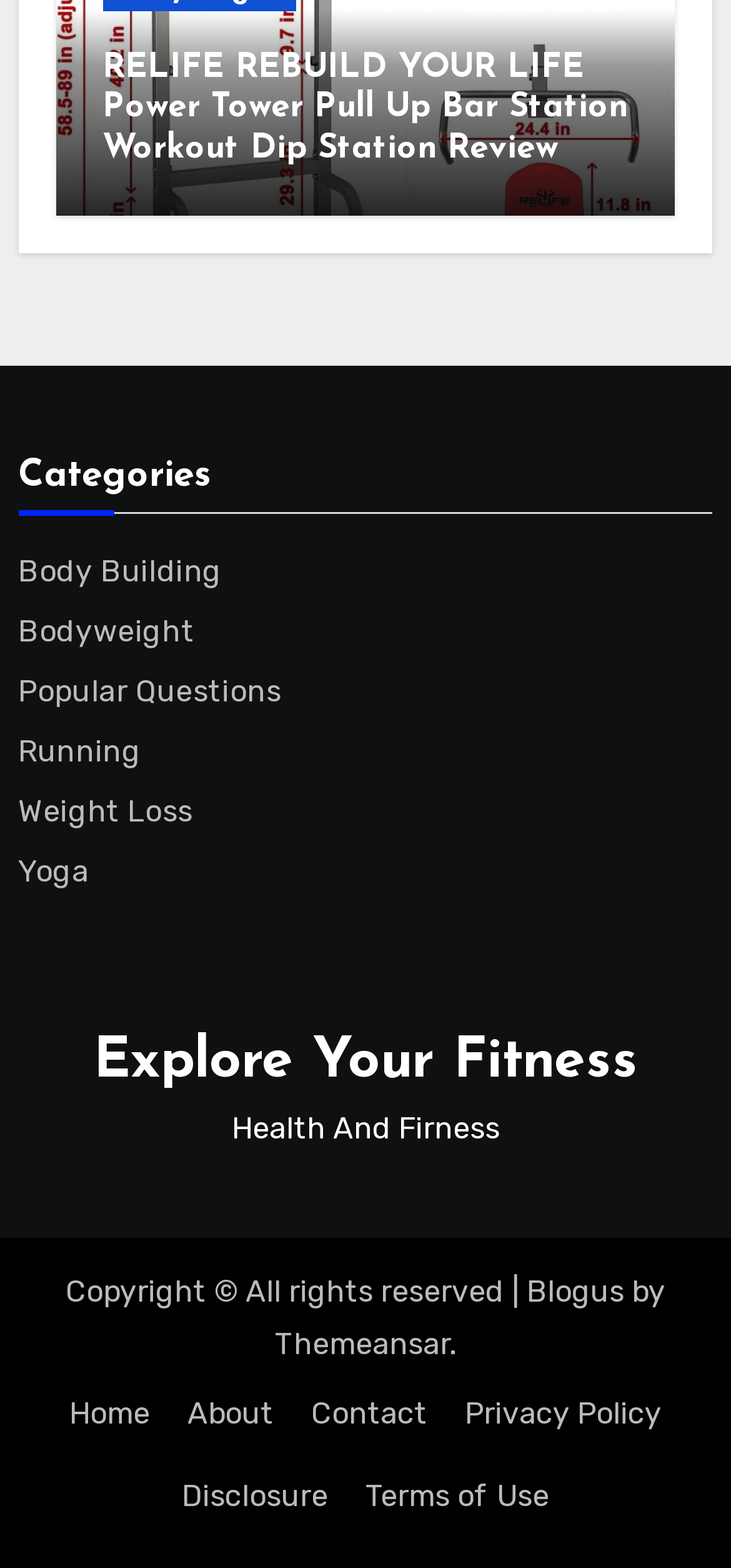Please find the bounding box coordinates of the element that must be clicked to perform the given instruction: "Click on the 'RELIFE REBUILD YOUR LIFE Power Tower Pull Up Bar Station Workout Dip Station Review' link". The coordinates should be four float numbers from 0 to 1, i.e., [left, top, right, bottom].

[0.14, 0.032, 0.858, 0.106]